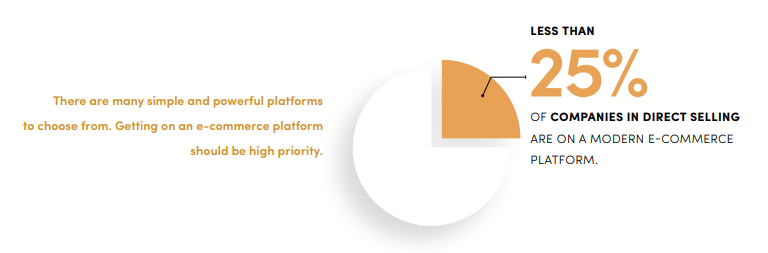Offer a detailed explanation of the image's components.

The image presents a pie chart highlighting a significant statistic related to the direct selling industry. It states that "Less than 25% of companies in direct selling are on a modern e-commerce platform," underscoring the urgency for businesses in this sector to embrace digital transformation. Accompanying the chart is a message emphasizing the availability of numerous effective e-commerce platforms, suggesting that adopting such technology should be a primary focus for companies seeking to enhance their market presence. This visual representation stresses the vital connection between direct selling and modern digital strategies in today's competitive market landscape.